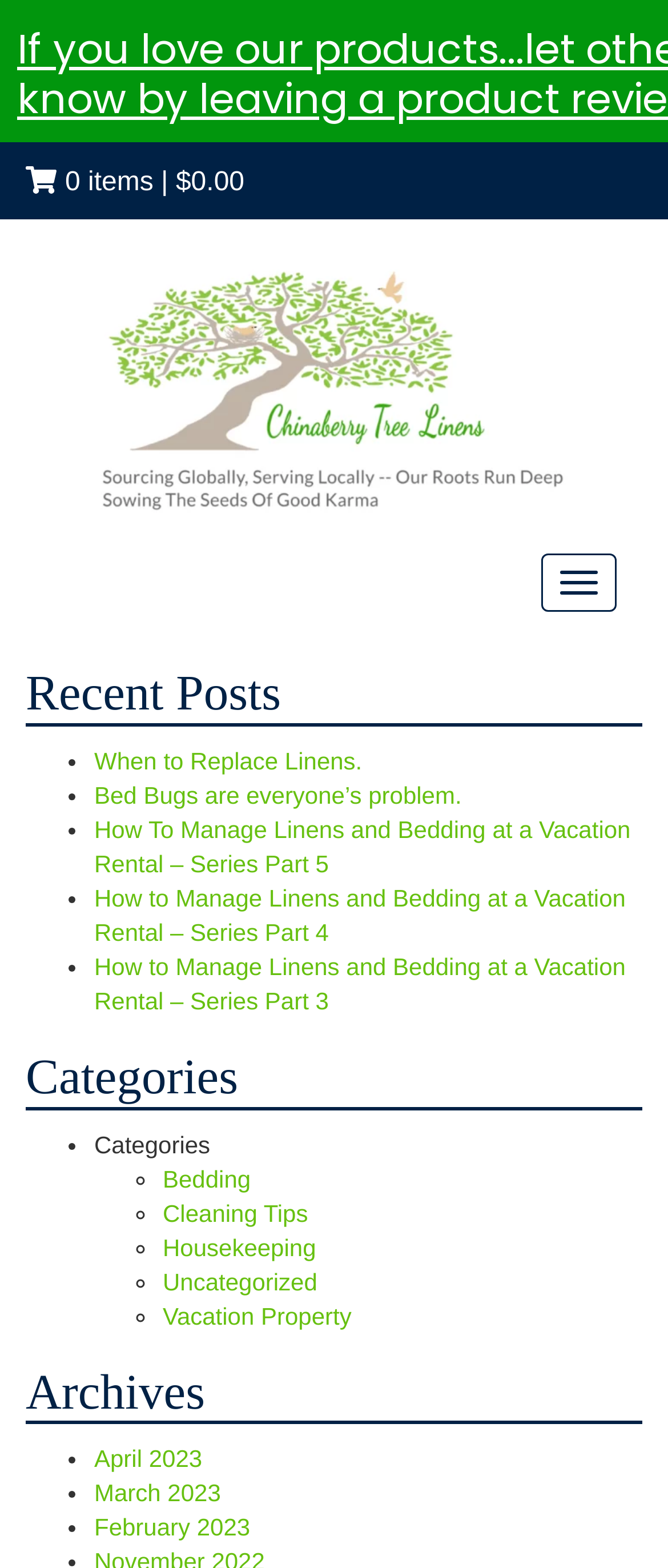Please provide a one-word or phrase answer to the question: 
What is the topic of the first recent post?

When to Replace Linens